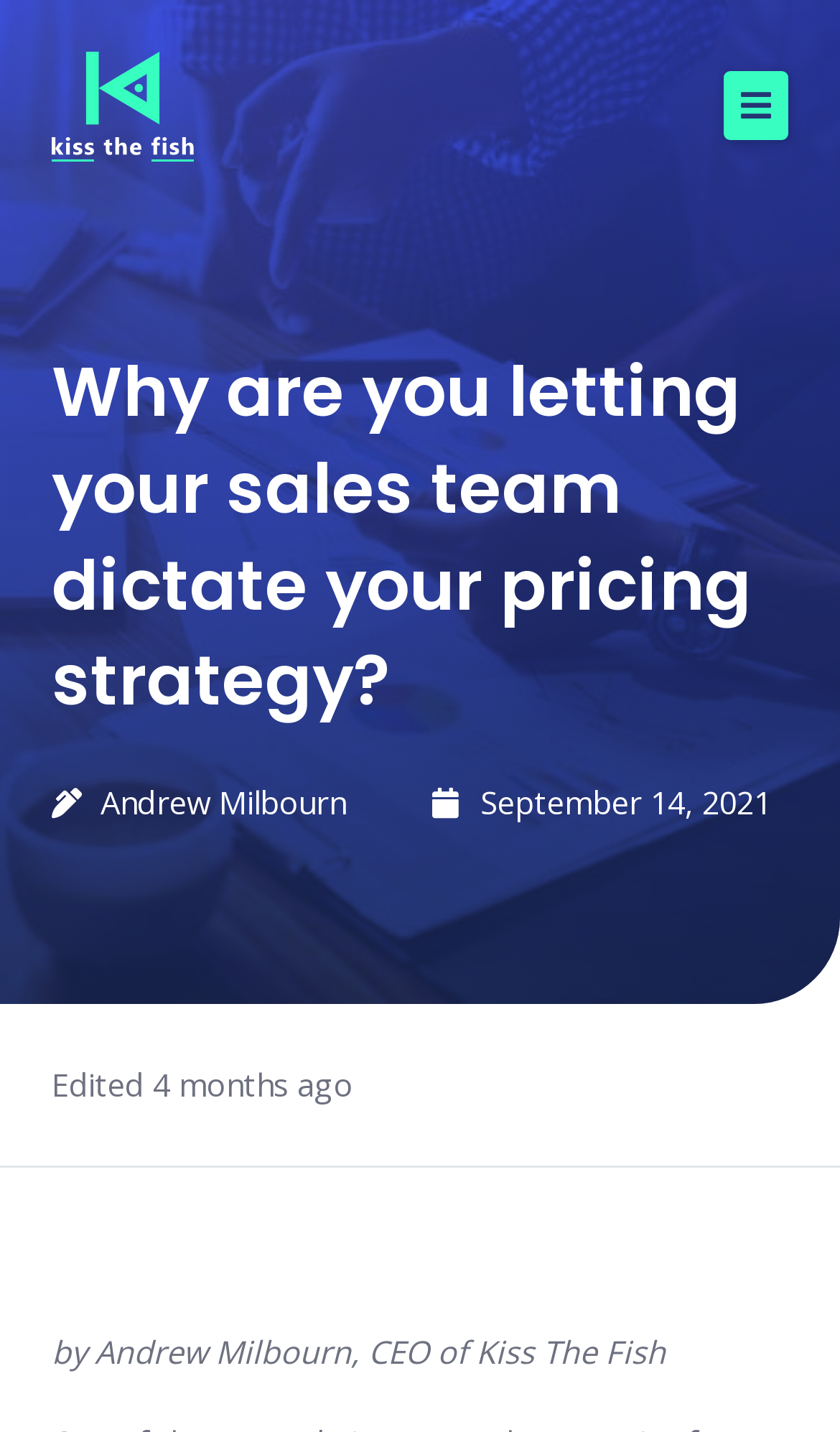Answer the following query concisely with a single word or phrase:
What is the date of this article?

September 14, 2021